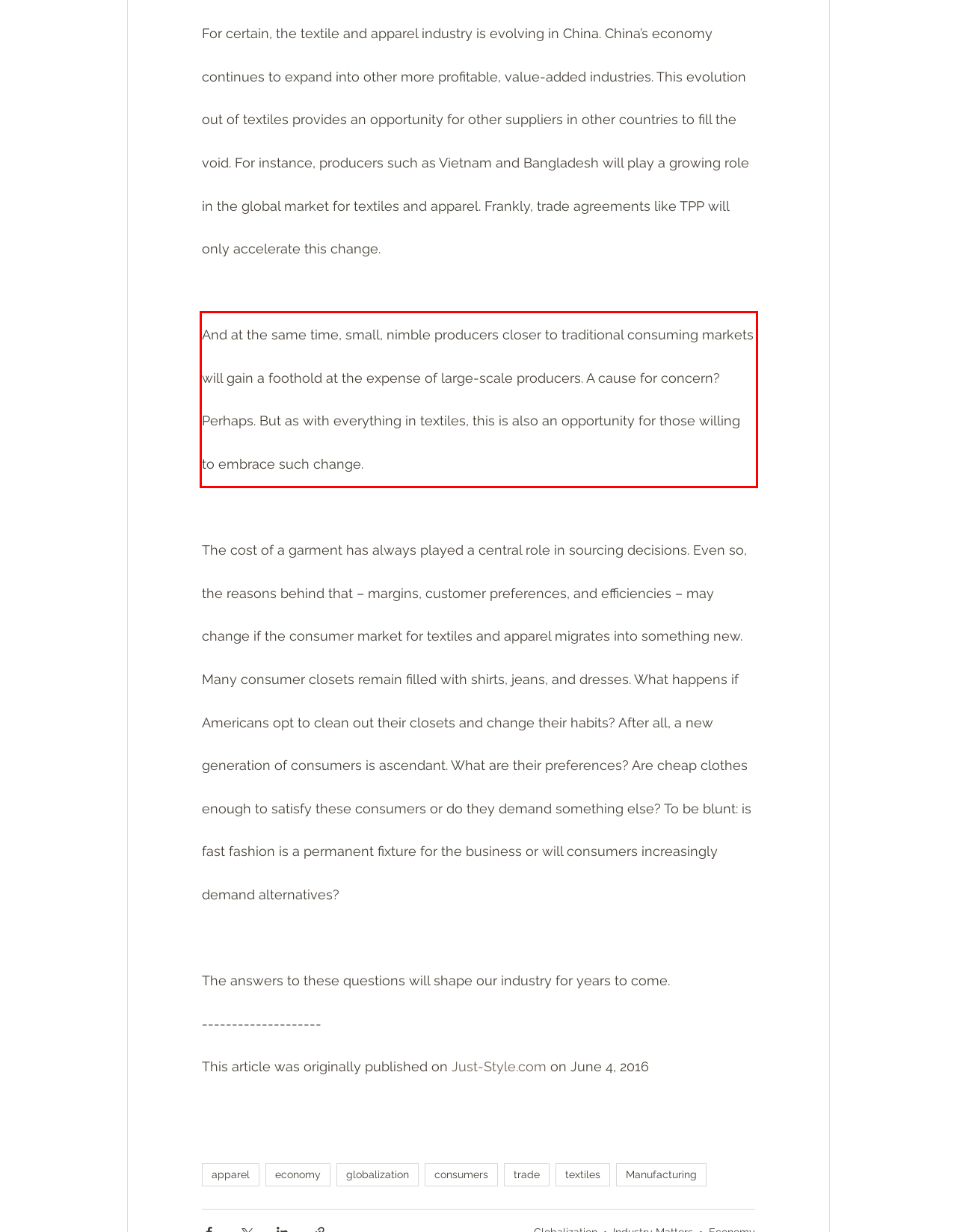Within the screenshot of the webpage, locate the red bounding box and use OCR to identify and provide the text content inside it.

And at the same time, small, nimble producers closer to traditional consuming markets will gain a foothold at the expense of large-scale producers. A cause for concern? Perhaps. But as with everything in textiles, this is also an opportunity for those willing to embrace such change.